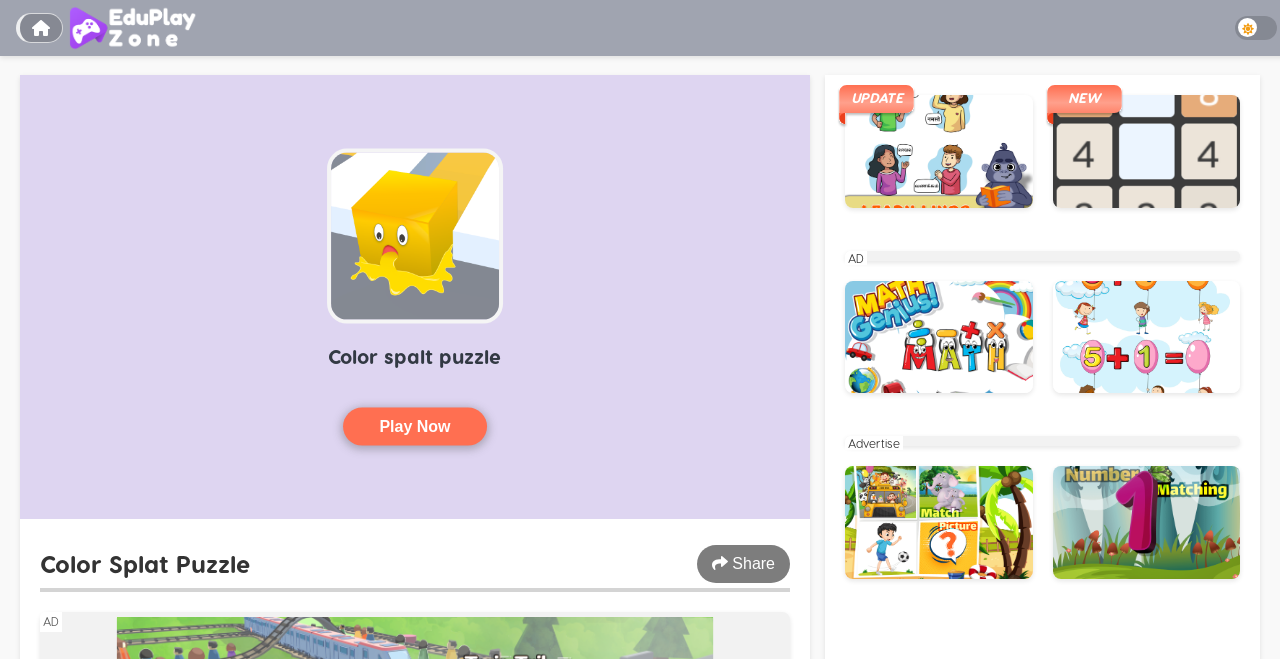Please determine the bounding box coordinates for the element that should be clicked to follow these instructions: "Click the Share button".

[0.544, 0.827, 0.617, 0.884]